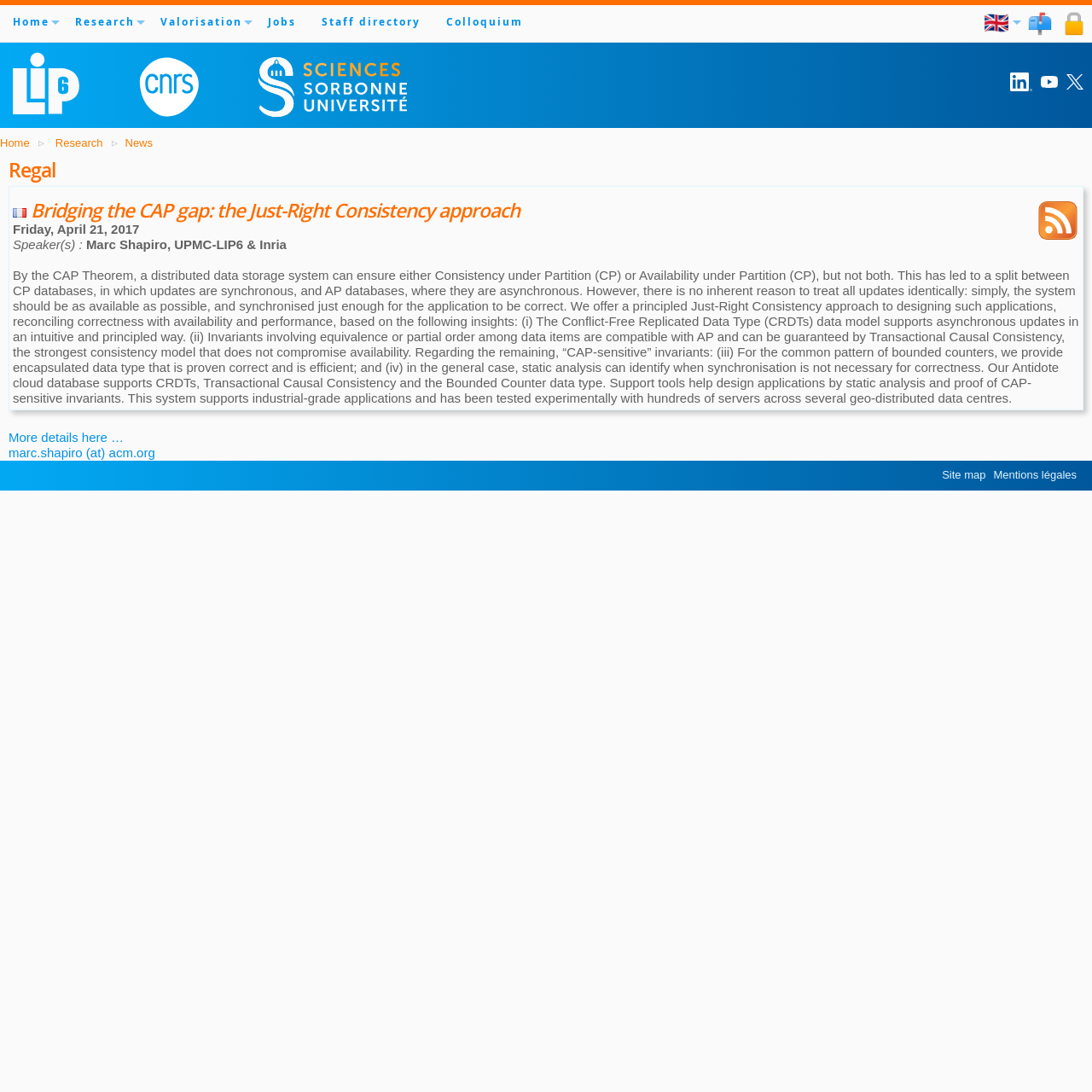Please identify the bounding box coordinates of where to click in order to follow the instruction: "Click on Home".

[0.0, 0.005, 0.057, 0.036]